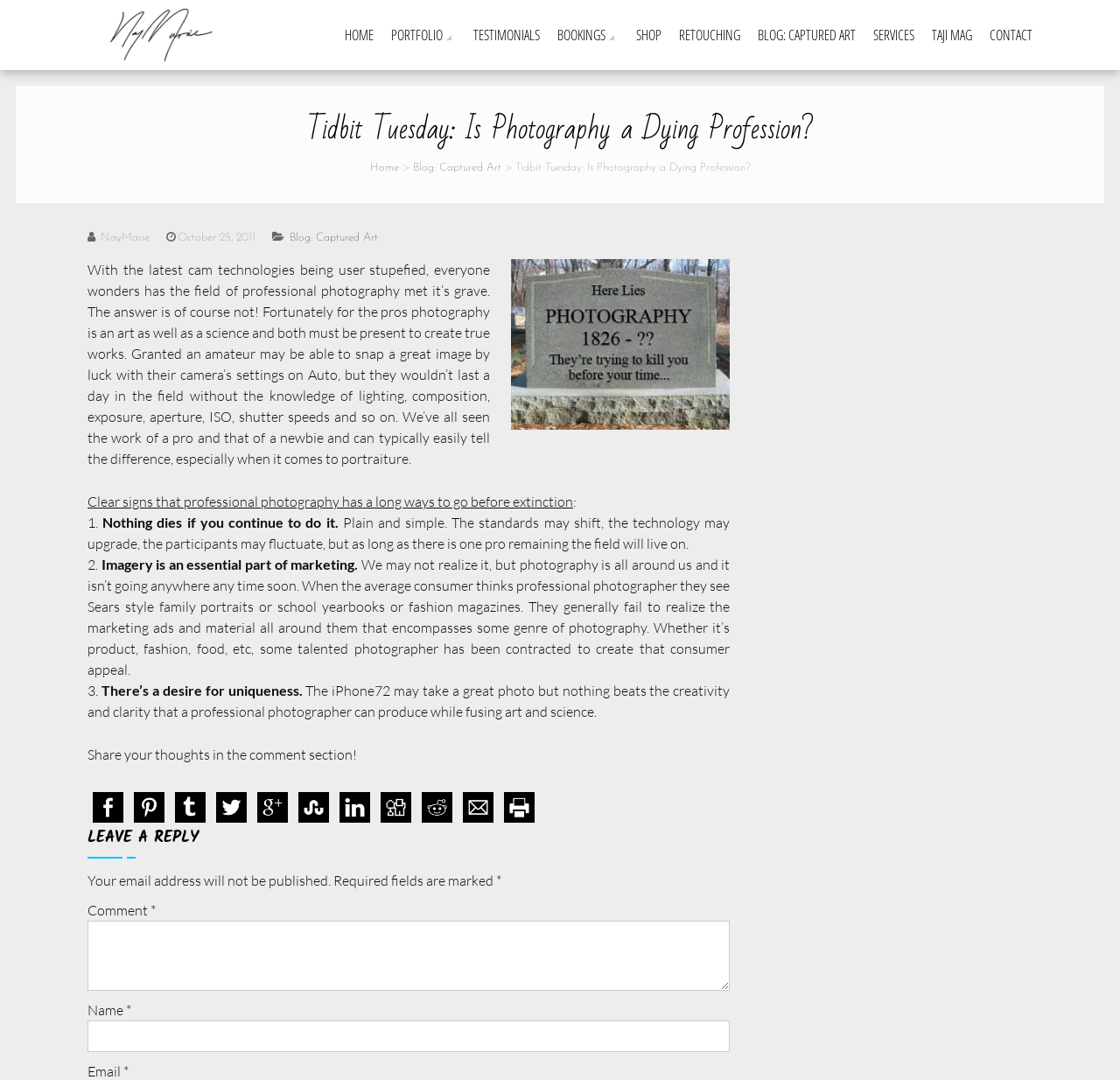Reply to the question with a single word or phrase:
What is the purpose of the section at the bottom of the webpage?

To leave a reply